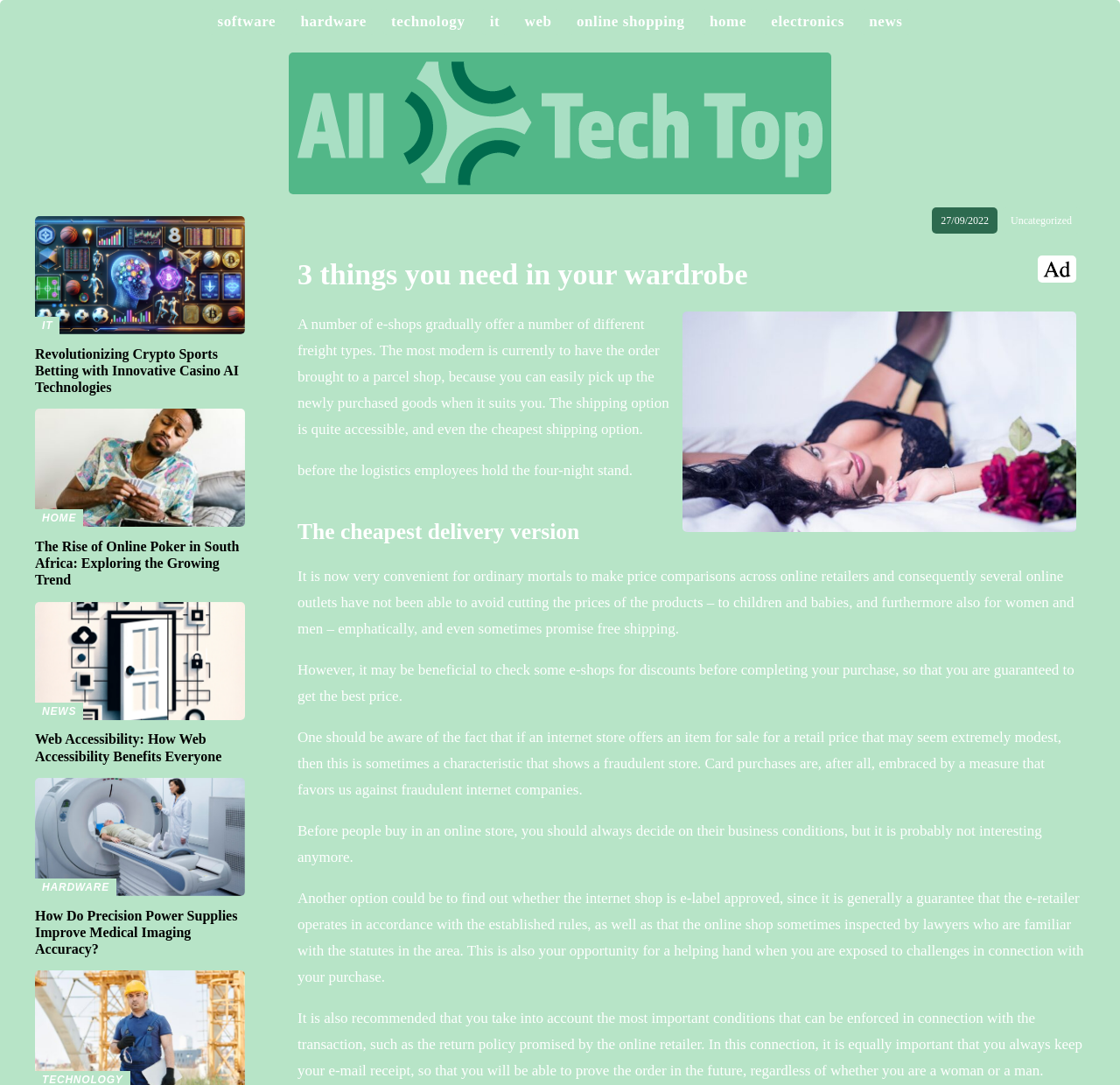Respond with a single word or phrase:
What is recommended to keep as proof of purchase?

E-mail receipt